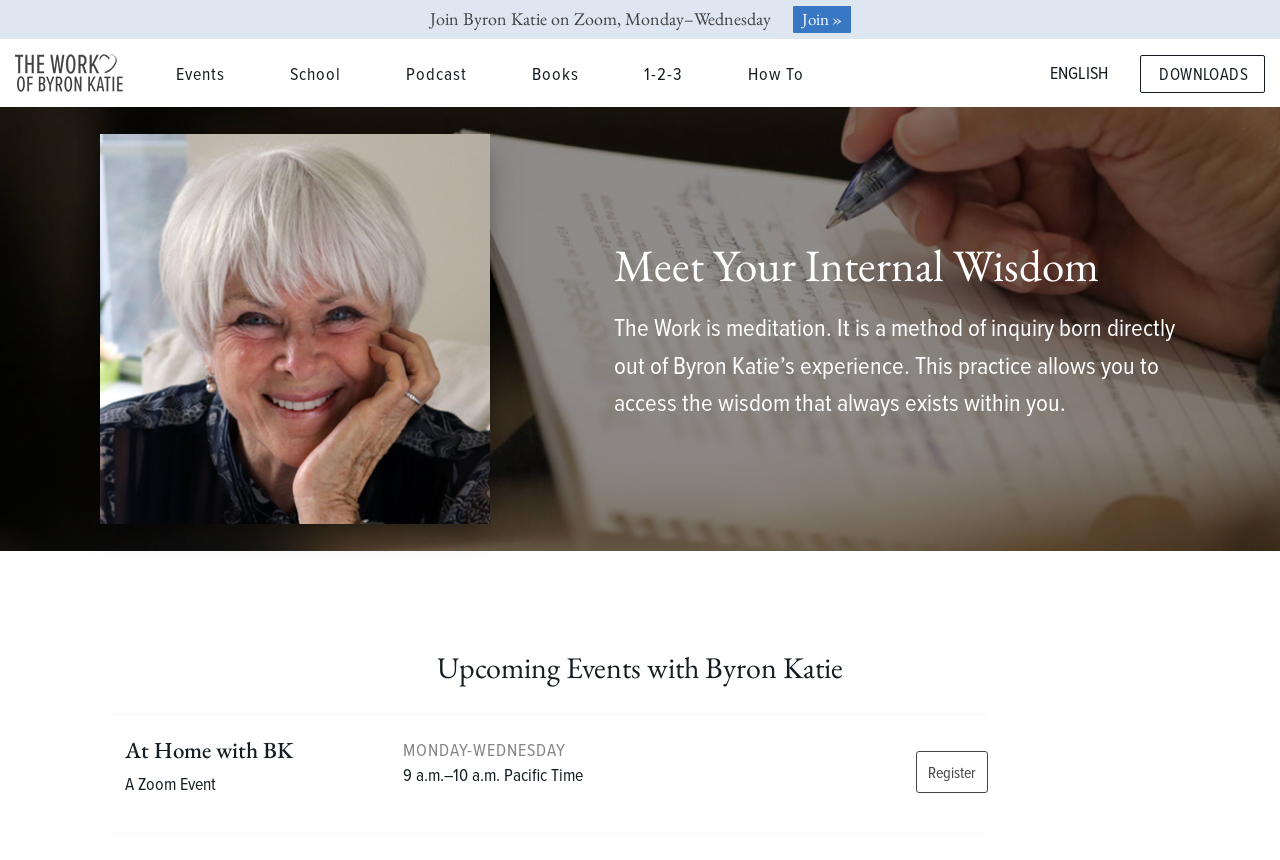Please specify the coordinates of the bounding box for the element that should be clicked to carry out this instruction: "Join Byron Katie on Zoom". The coordinates must be four float numbers between 0 and 1, formatted as [left, top, right, bottom].

[0.619, 0.007, 0.664, 0.038]